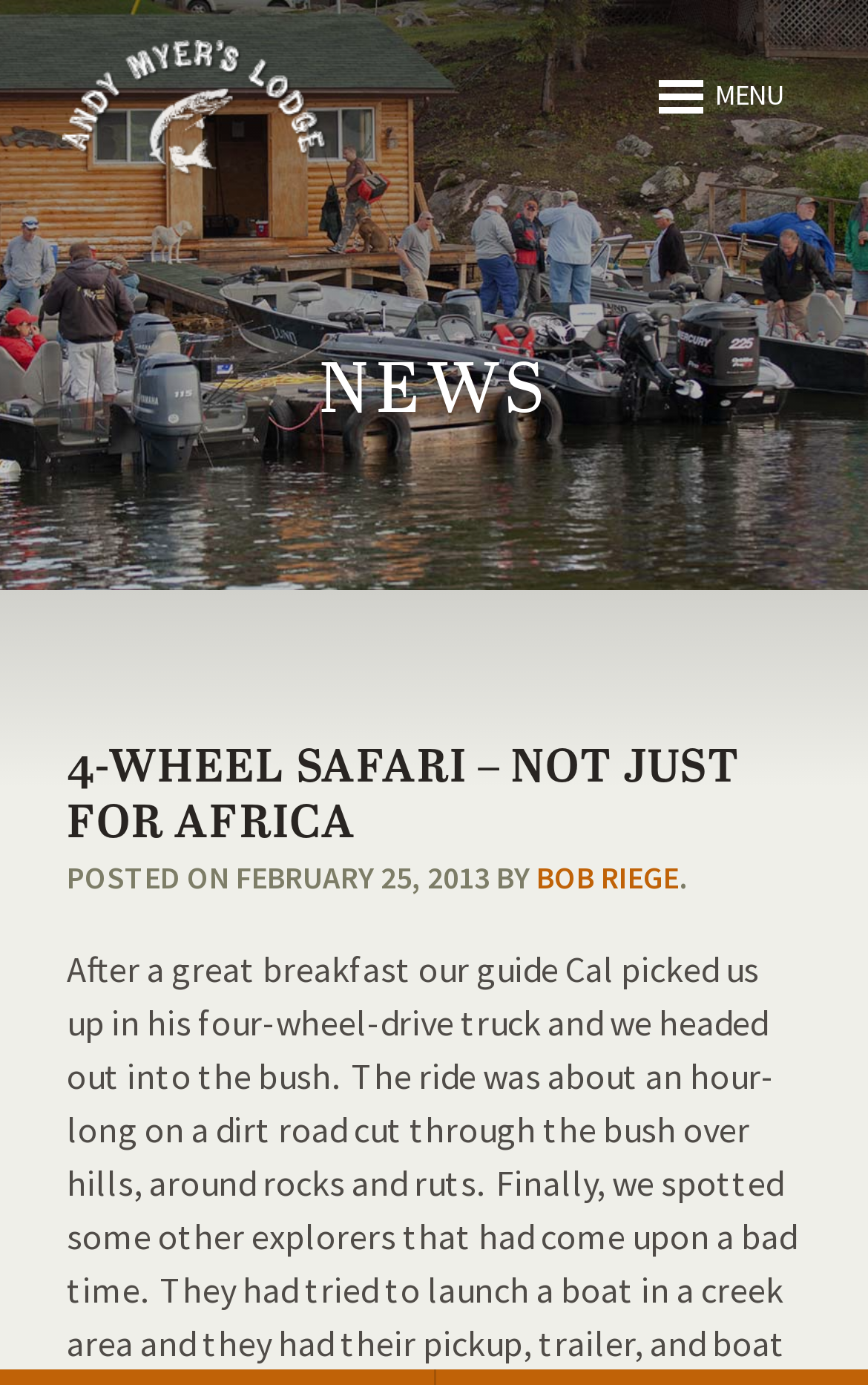Provide the bounding box coordinates for the specified HTML element described in this description: "FNFTravel.com Your Travel Guide". The coordinates should be four float numbers ranging from 0 to 1, in the format [left, top, right, bottom].

None